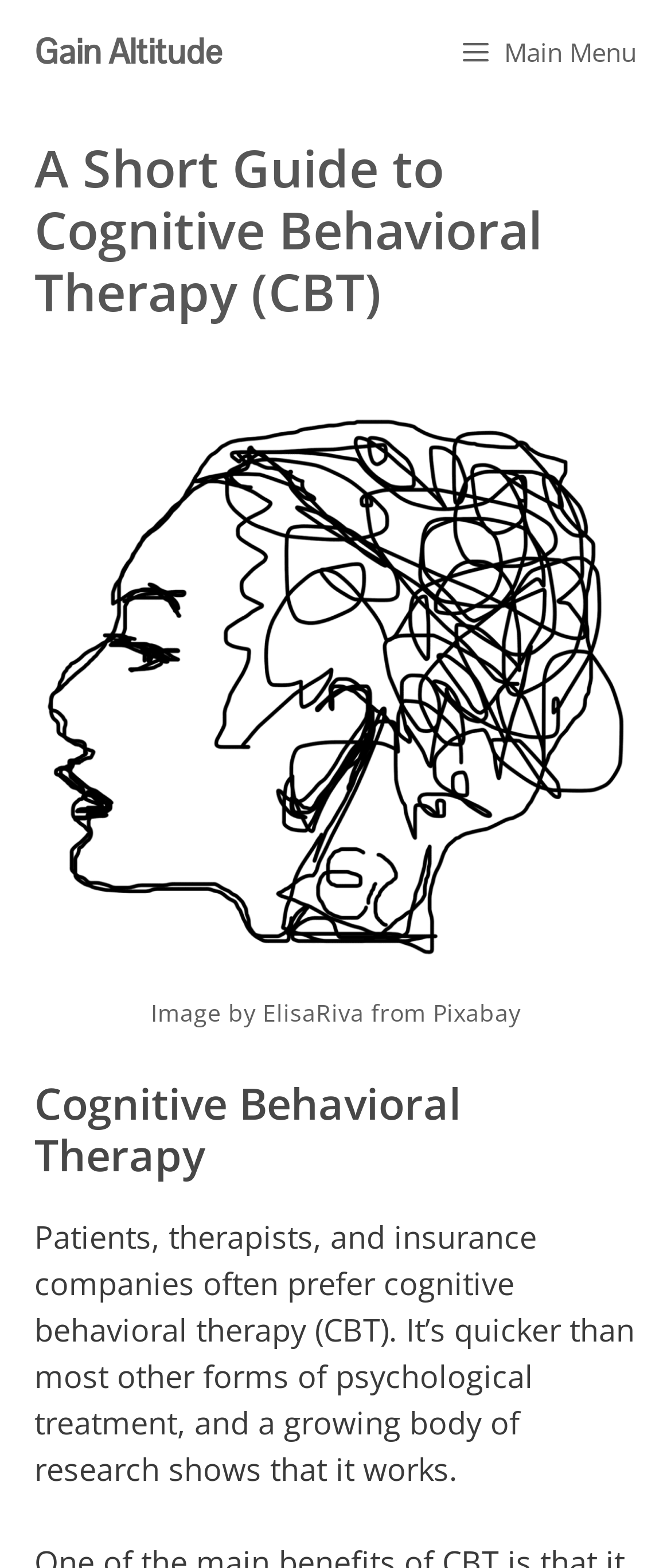What is the topic of the guide?
Give a comprehensive and detailed explanation for the question.

The topic of the guide can be determined by looking at the heading 'A Short Guide to Cognitive Behavioral Therapy (CBT)' and the image caption 'Cognitive Behavioral Therapy Guide'.